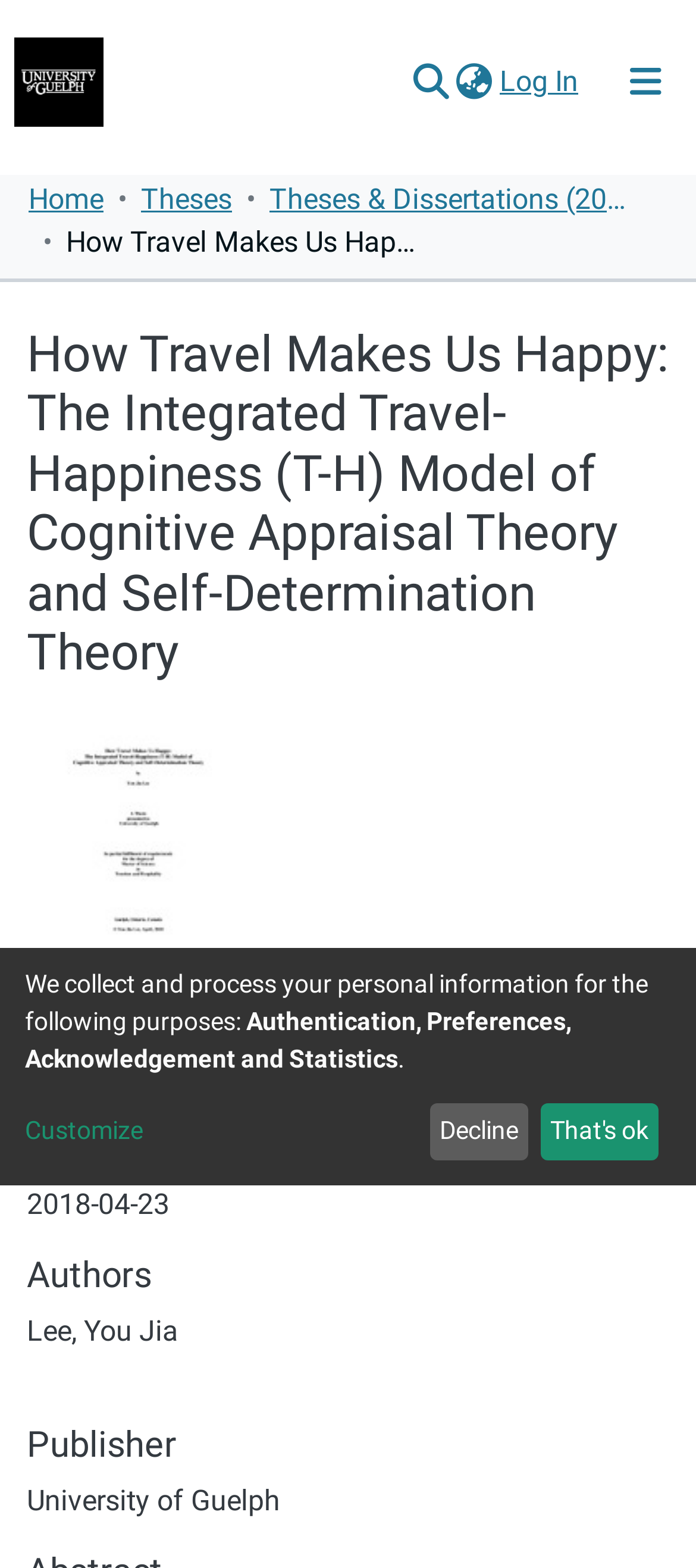Provide the bounding box coordinates of the HTML element described by the text: "parent_node: Submit search aria-label="Search" name="query"".

[0.623, 0.028, 0.649, 0.072]